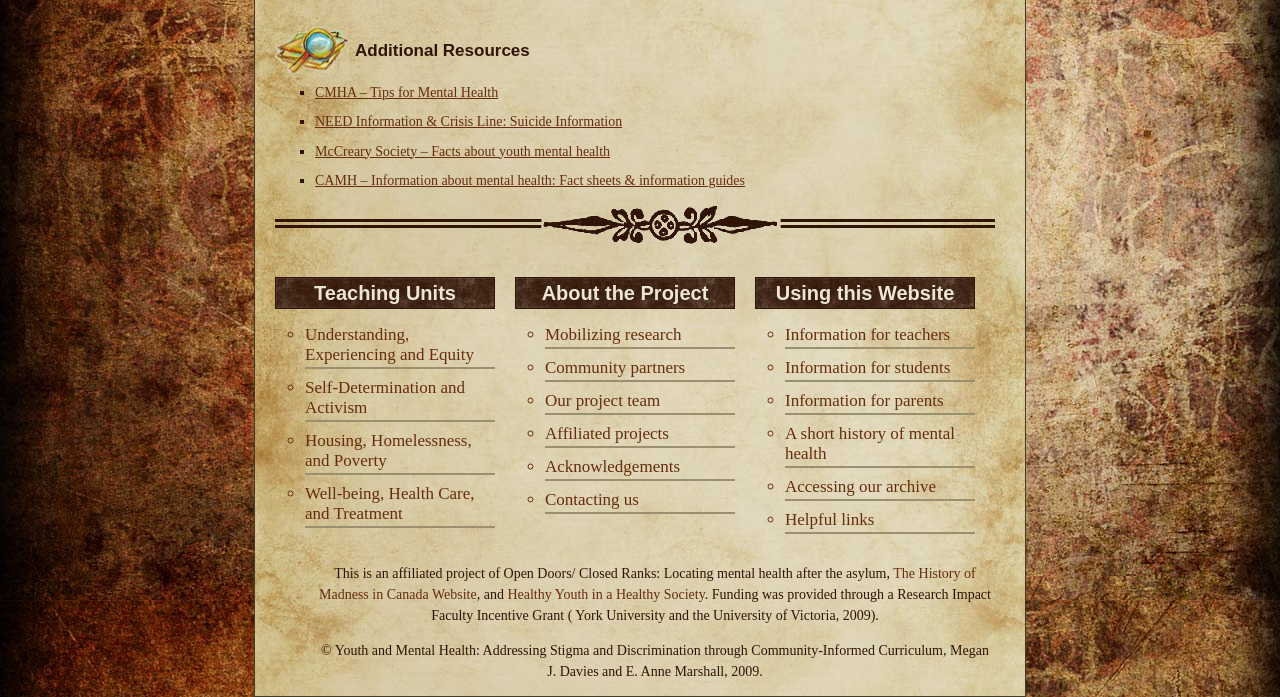Pinpoint the bounding box coordinates of the area that should be clicked to complete the following instruction: "Read about 'Mobilizing research'". The coordinates must be given as four float numbers between 0 and 1, i.e., [left, top, right, bottom].

[0.426, 0.466, 0.532, 0.494]